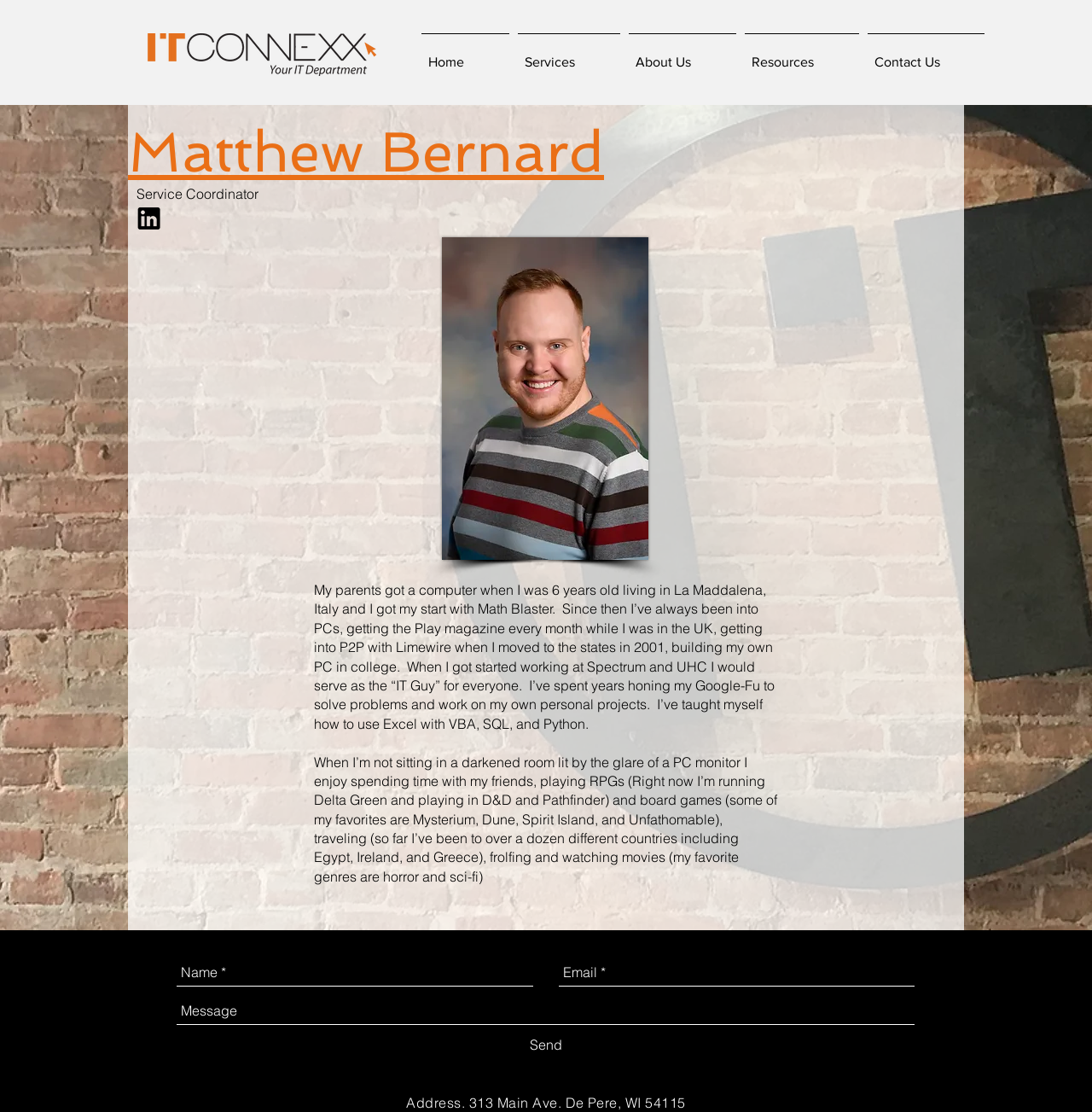Determine the bounding box coordinates for the area you should click to complete the following instruction: "Click the Send button".

[0.485, 0.931, 0.515, 0.948]